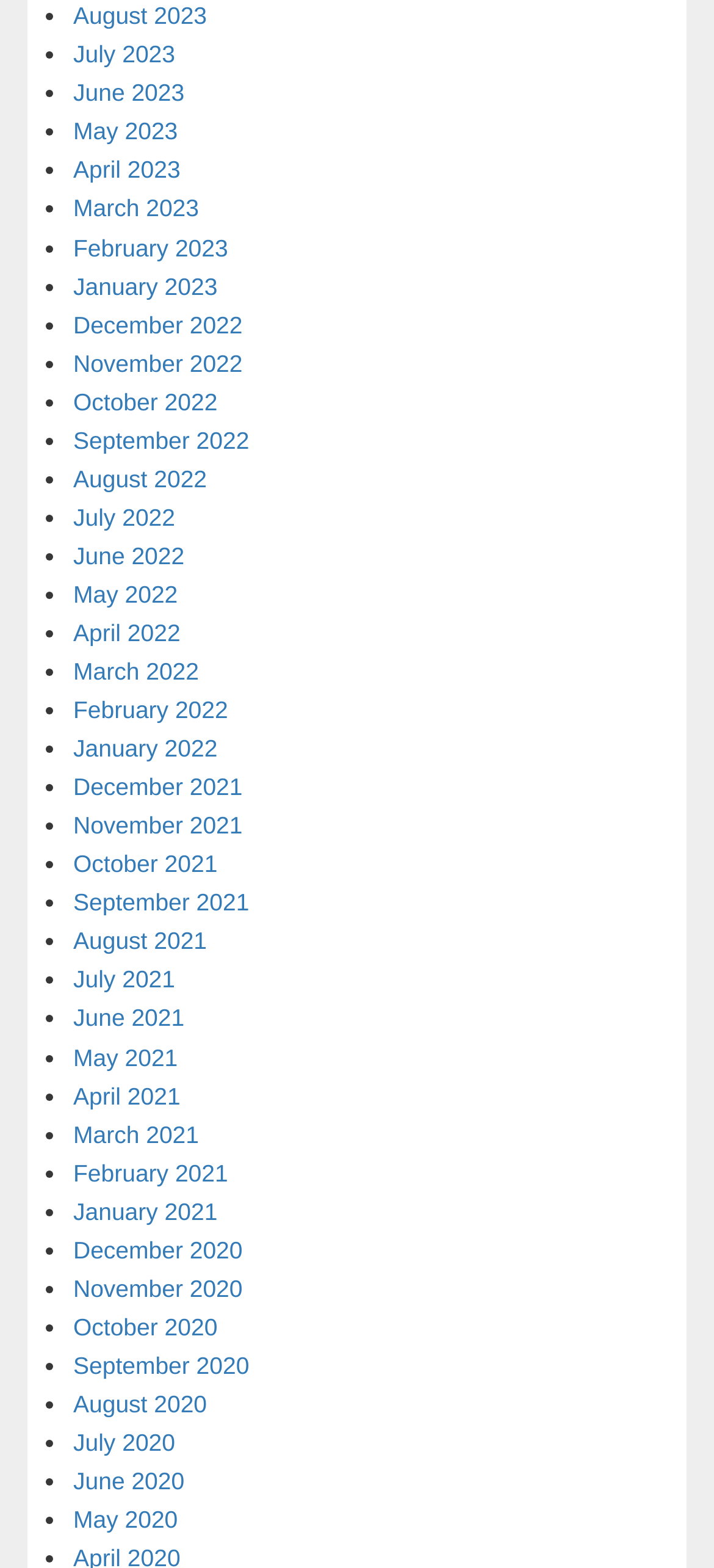Point out the bounding box coordinates of the section to click in order to follow this instruction: "View April 2023".

[0.103, 0.1, 0.253, 0.117]